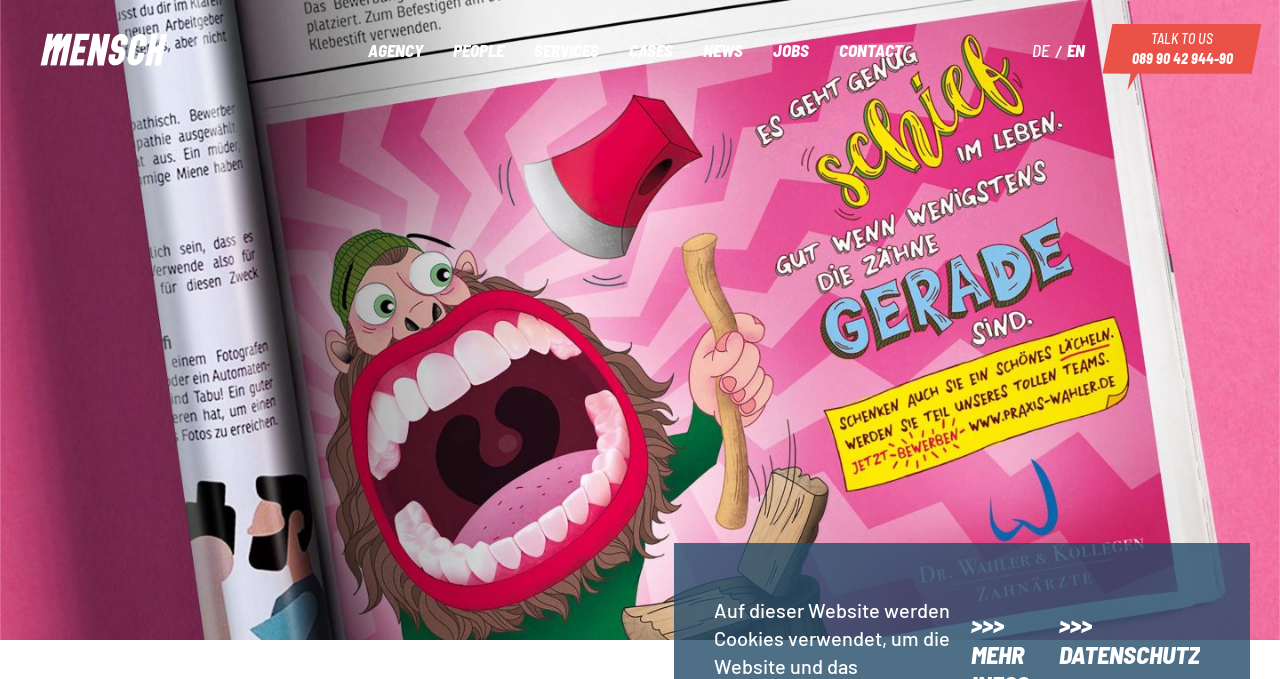Determine the bounding box coordinates for the UI element described. Format the coordinates as (top-left x, top-left y, bottom-right x, bottom-right y) and ensure all values are between 0 and 1. Element description: AEW Collision Live Results (06/08/2024)

None